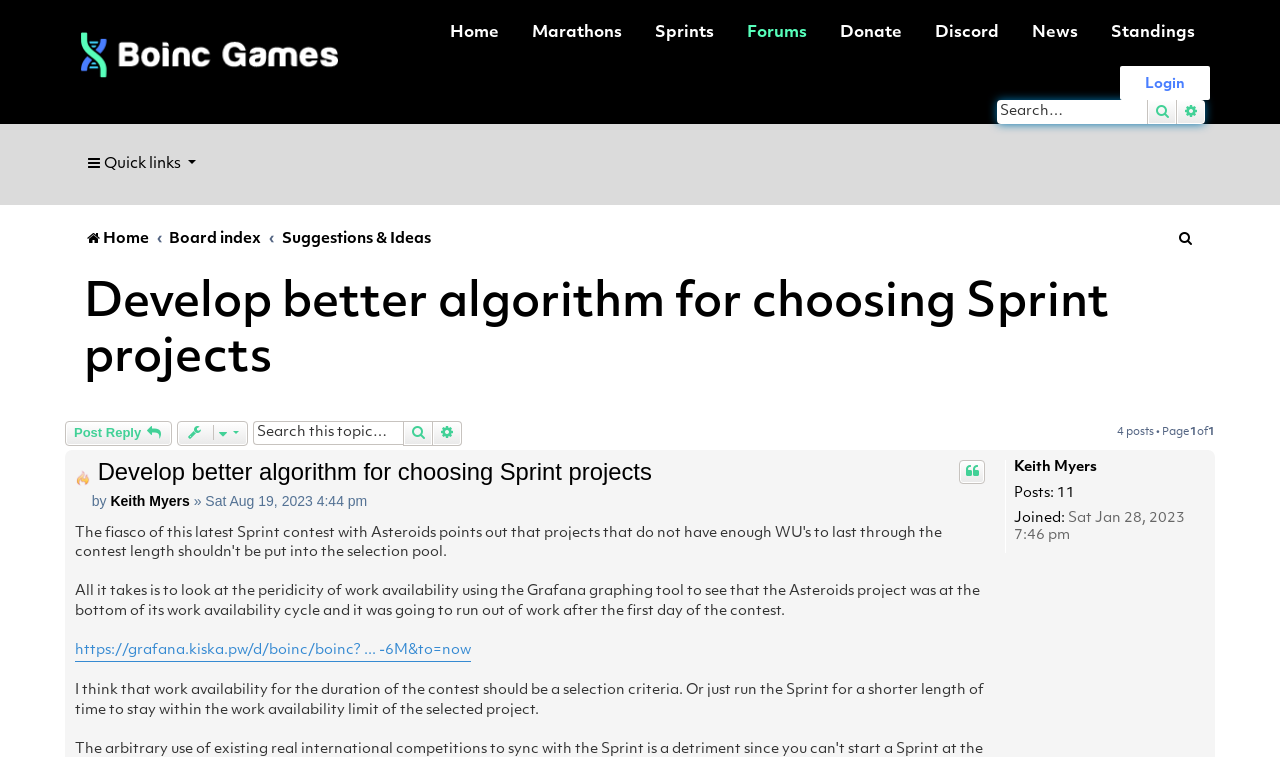Identify the bounding box for the described UI element: "Divisions".

None